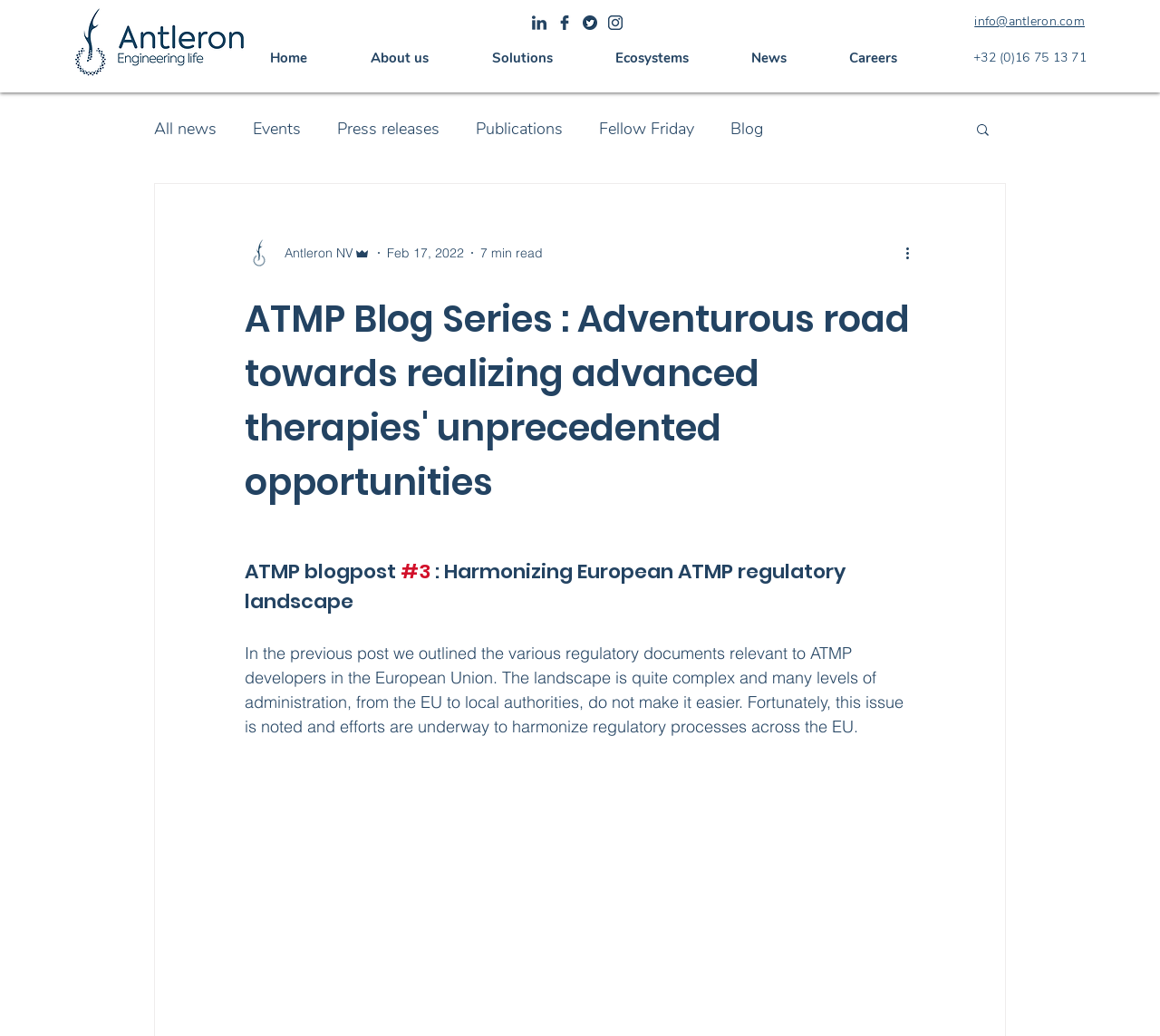Can you look at the image and give a comprehensive answer to the question:
What is the logo of the website?

The logo of the website is Antleron, which can be found at the top left corner of the webpage, represented by an image element with the text 'Antleron_Logo_Final.png'.